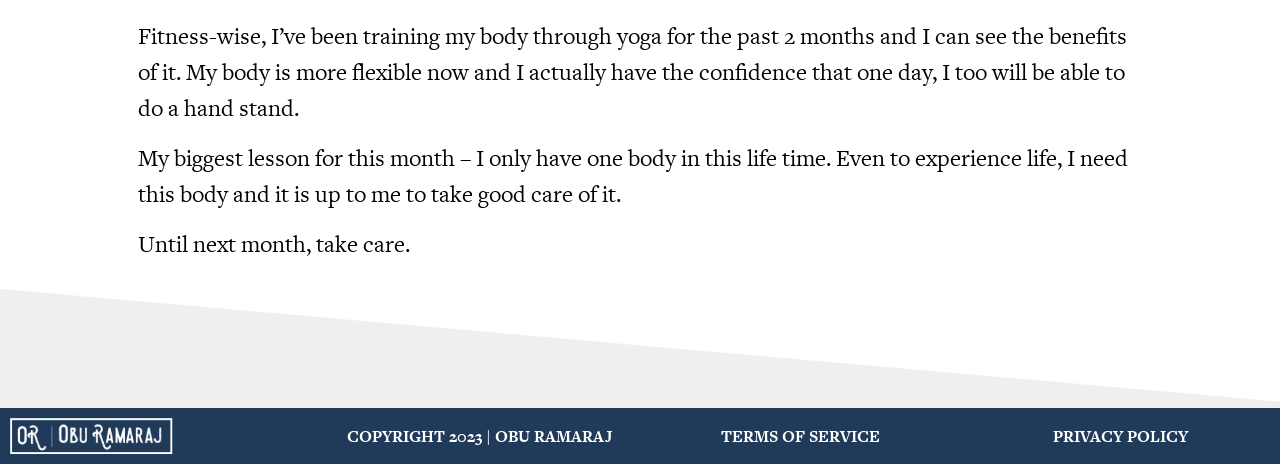What is the author's parting message?
Using the image as a reference, give a one-word or short phrase answer.

take care